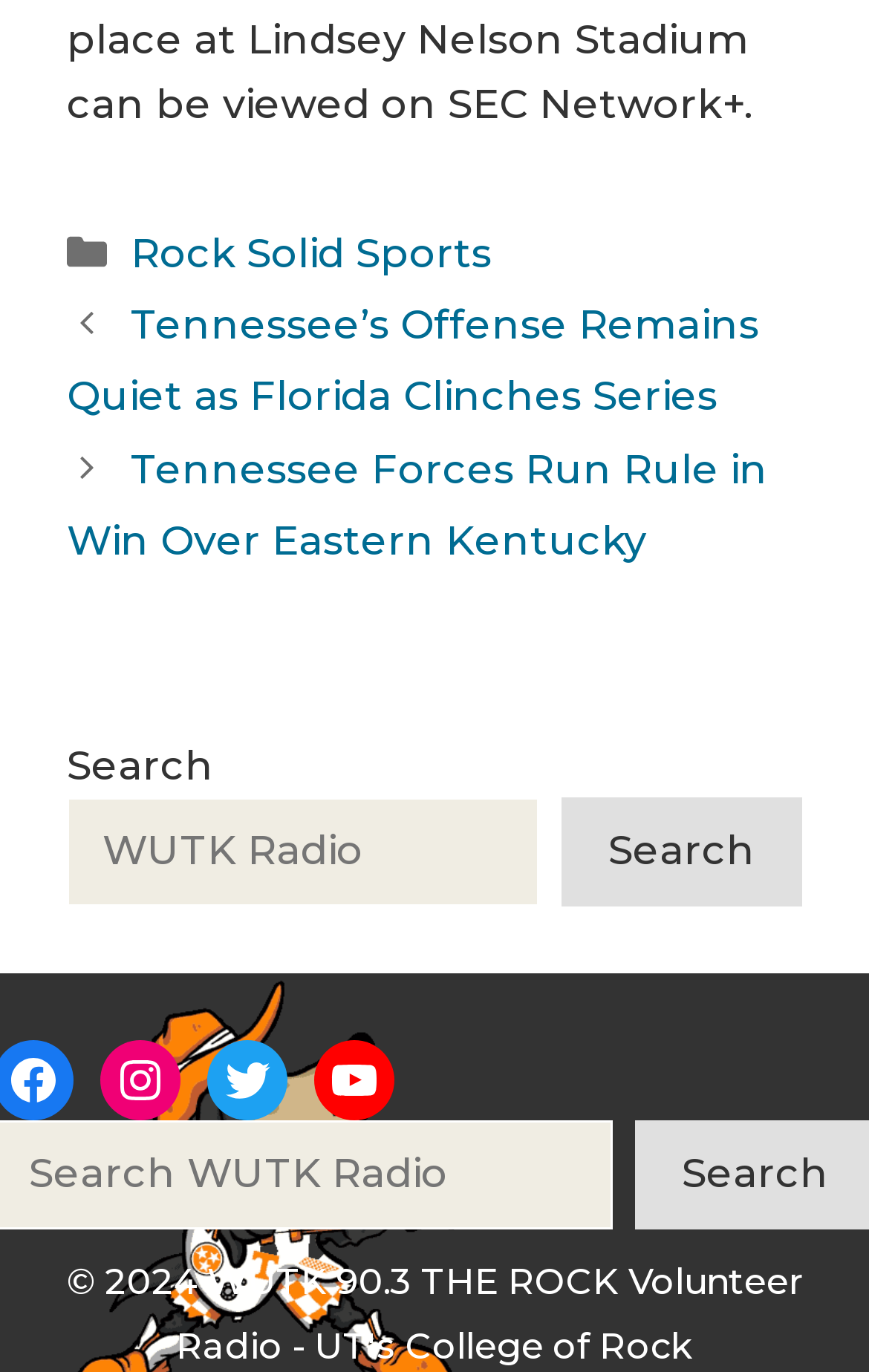Determine the bounding box coordinates of the element that should be clicked to execute the following command: "Read Tennessee’s Offense Remains Quiet as Florida Clinches Series".

[0.077, 0.219, 0.874, 0.308]